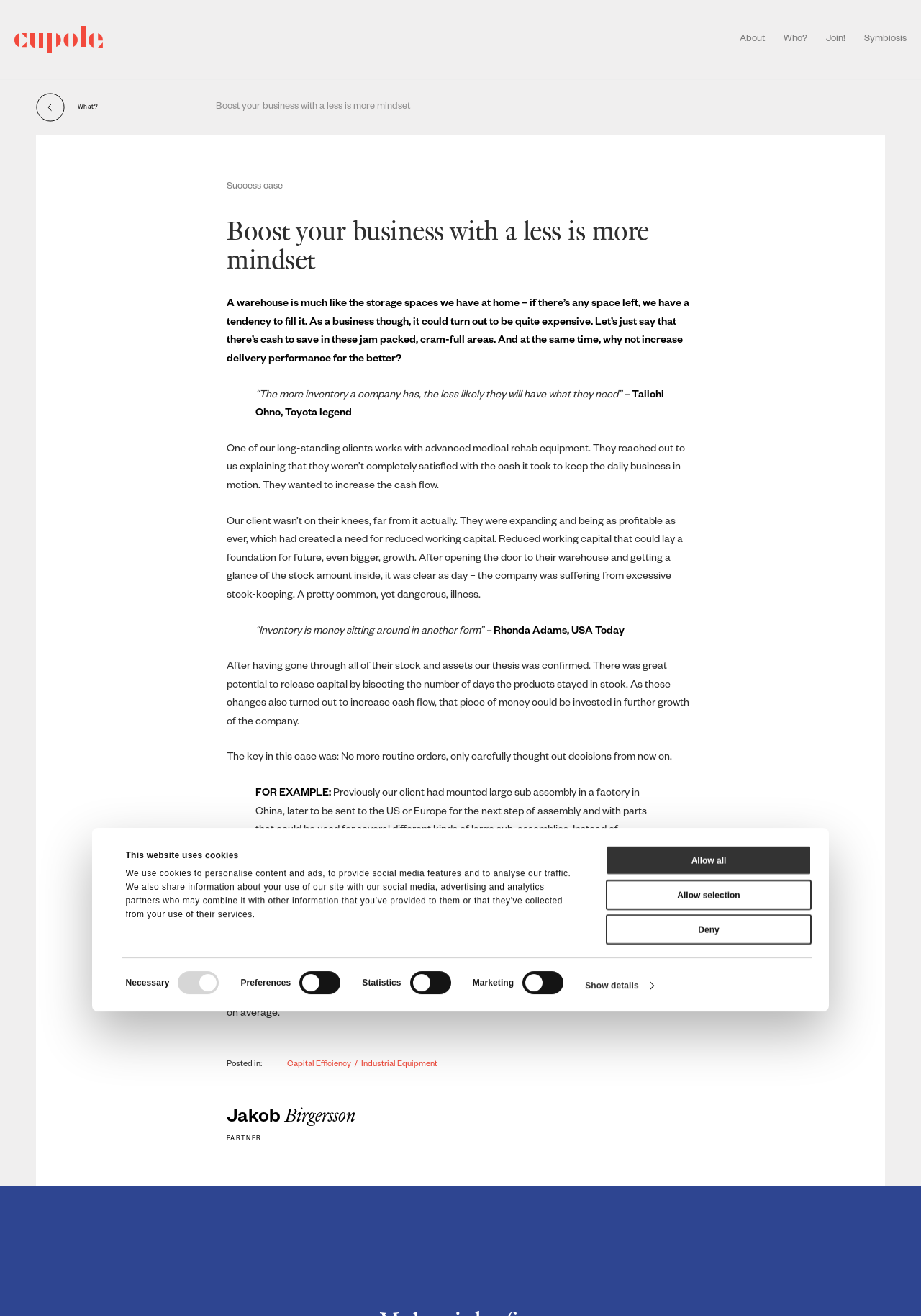What is the name of the company?
Please respond to the question with a detailed and well-explained answer.

The name of the company can be found in the top-left corner of the webpage, where it says 'Cupole' in the link and image elements.